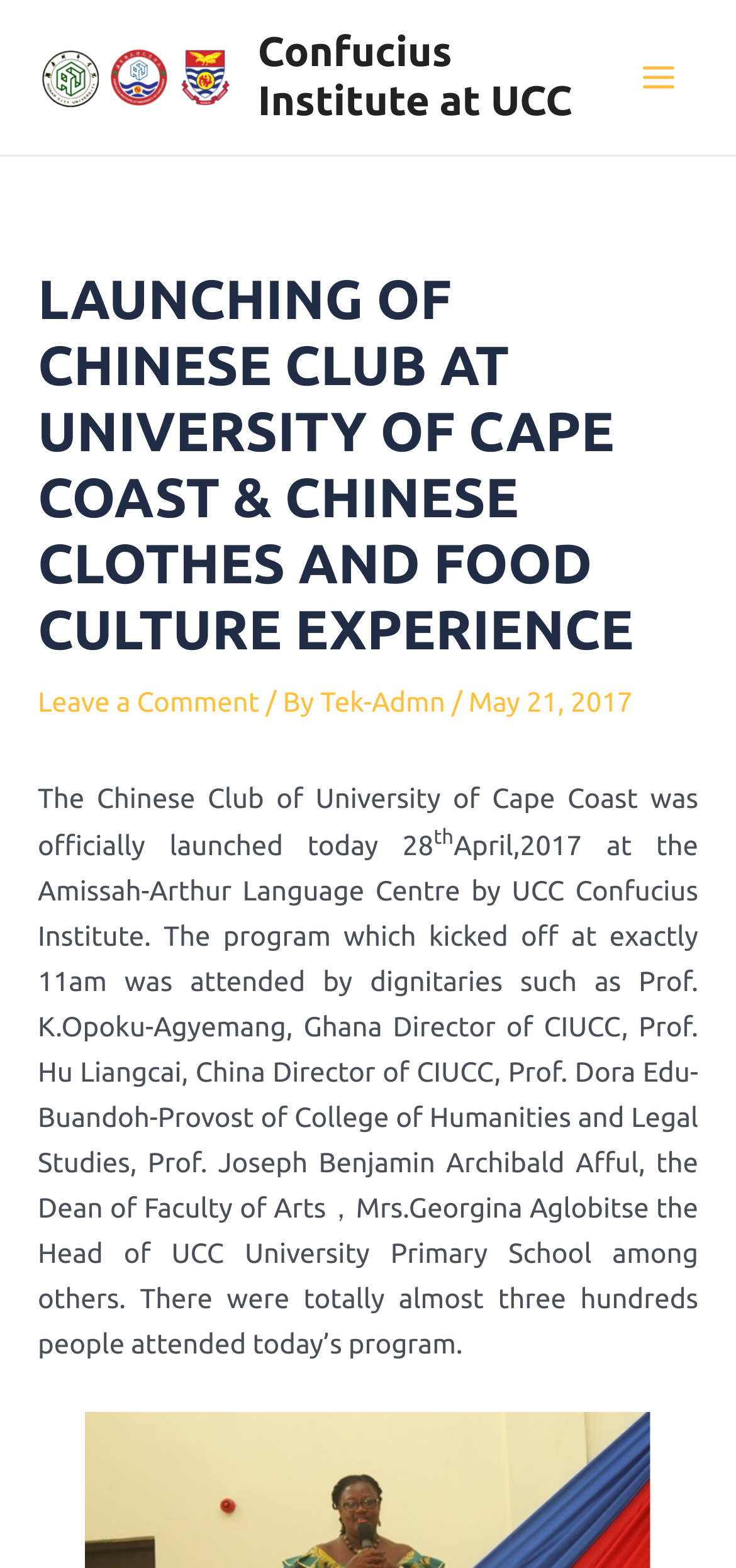Return the bounding box coordinates of the UI element that corresponds to this description: "Leave a Comment". The coordinates must be given as four float numbers in the range of 0 and 1, [left, top, right, bottom].

[0.051, 0.437, 0.352, 0.458]